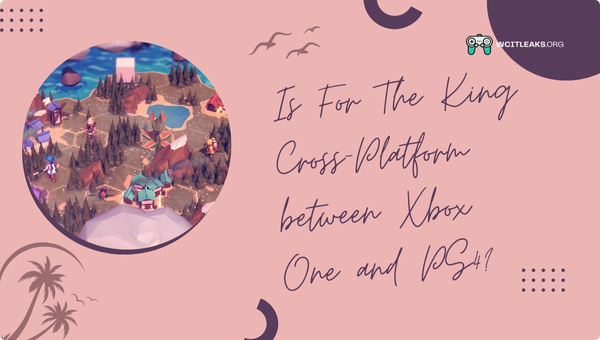What font style is used for the question?
From the image, respond with a single word or phrase.

Elegant cursive